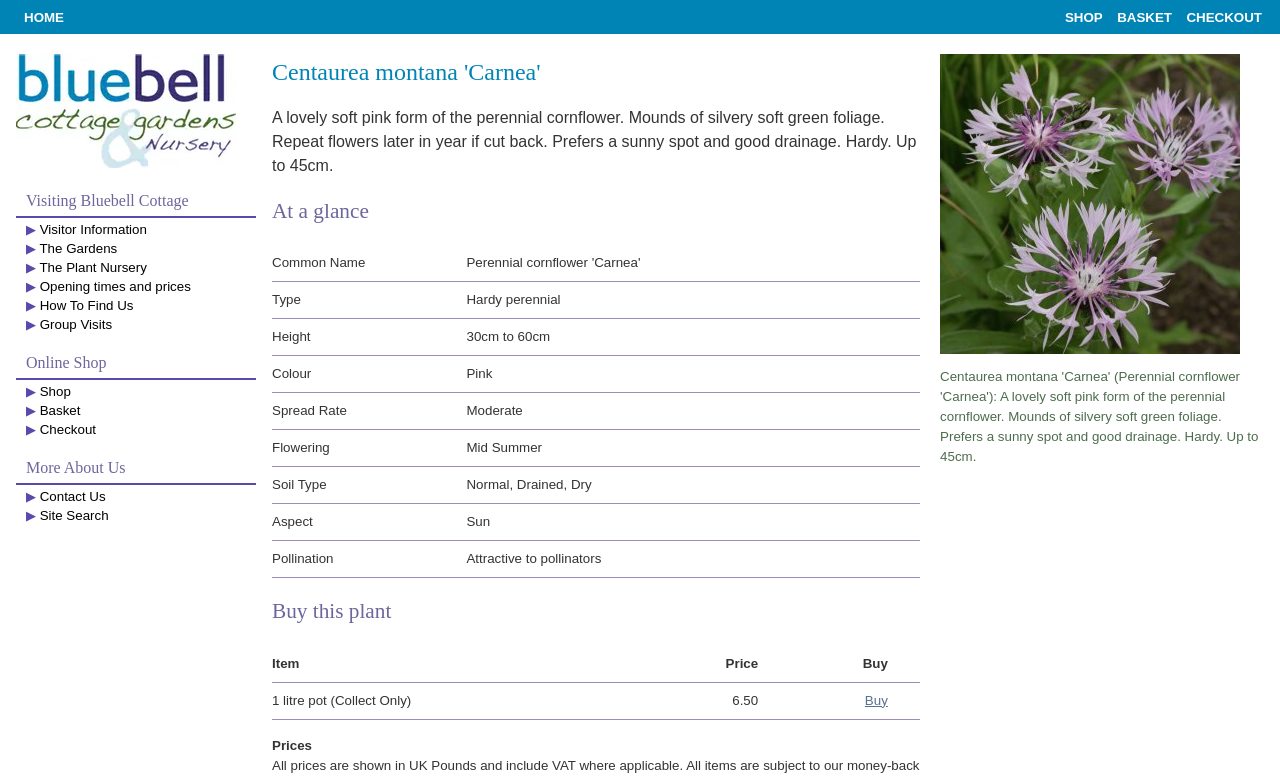Identify and provide the bounding box for the element described by: "Contact Us".

[0.012, 0.625, 0.2, 0.65]